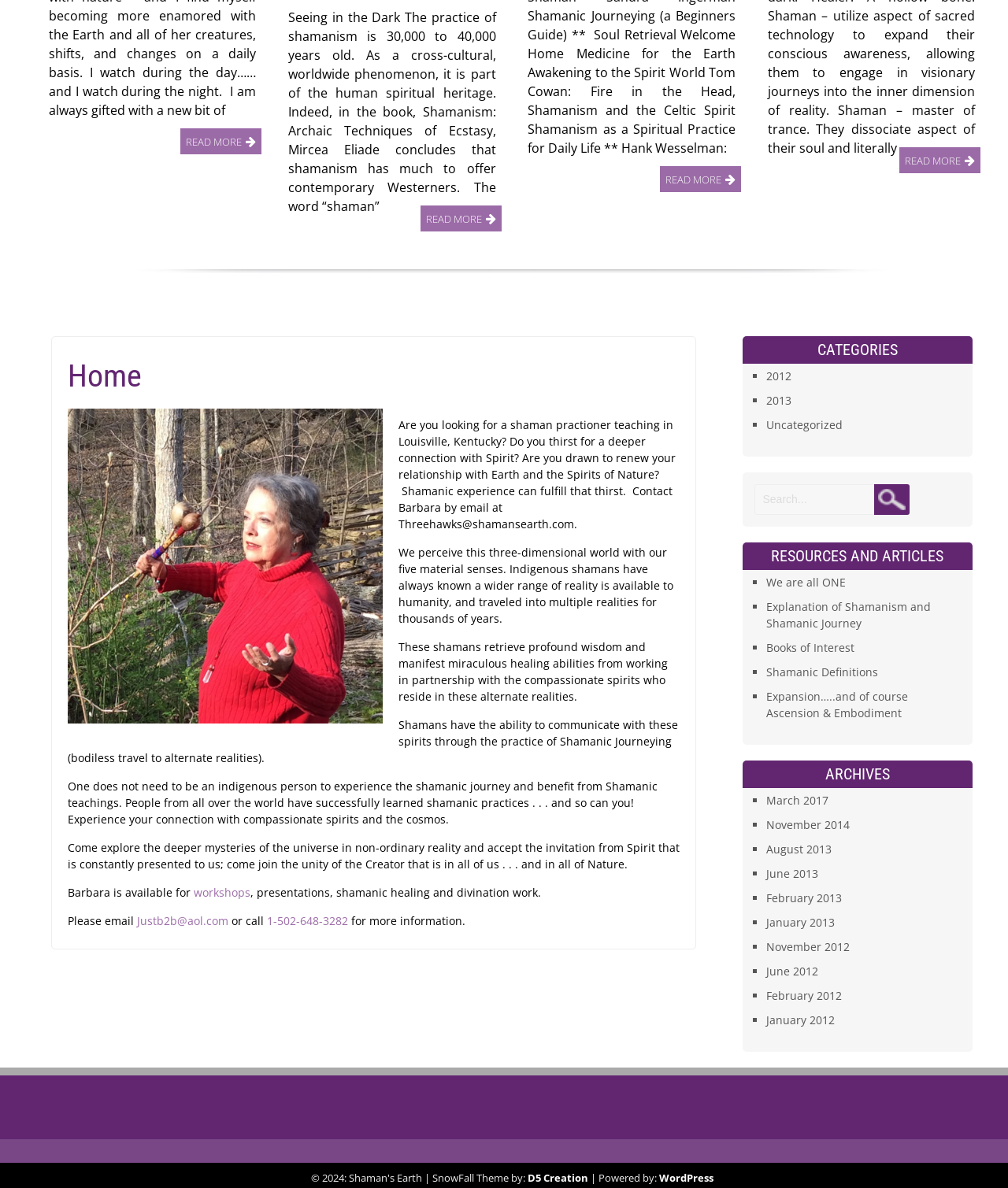Identify the bounding box for the UI element described as: "WordPress". The coordinates should be four float numbers between 0 and 1, i.e., [left, top, right, bottom].

[0.654, 0.985, 0.707, 0.997]